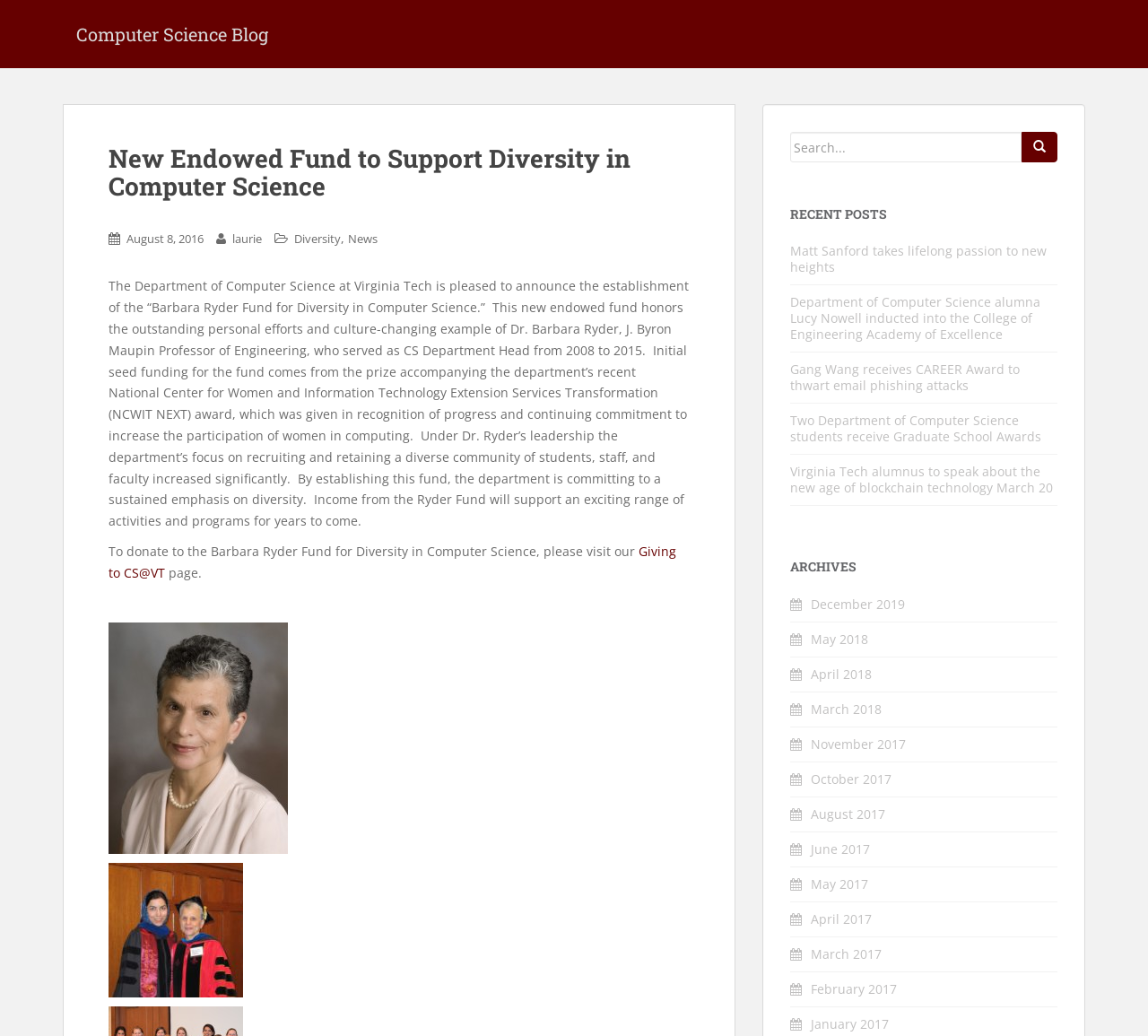What is the name of the department that established the Barbara Ryder Fund?
Examine the image and give a concise answer in one word or a short phrase.

Department of Computer Science